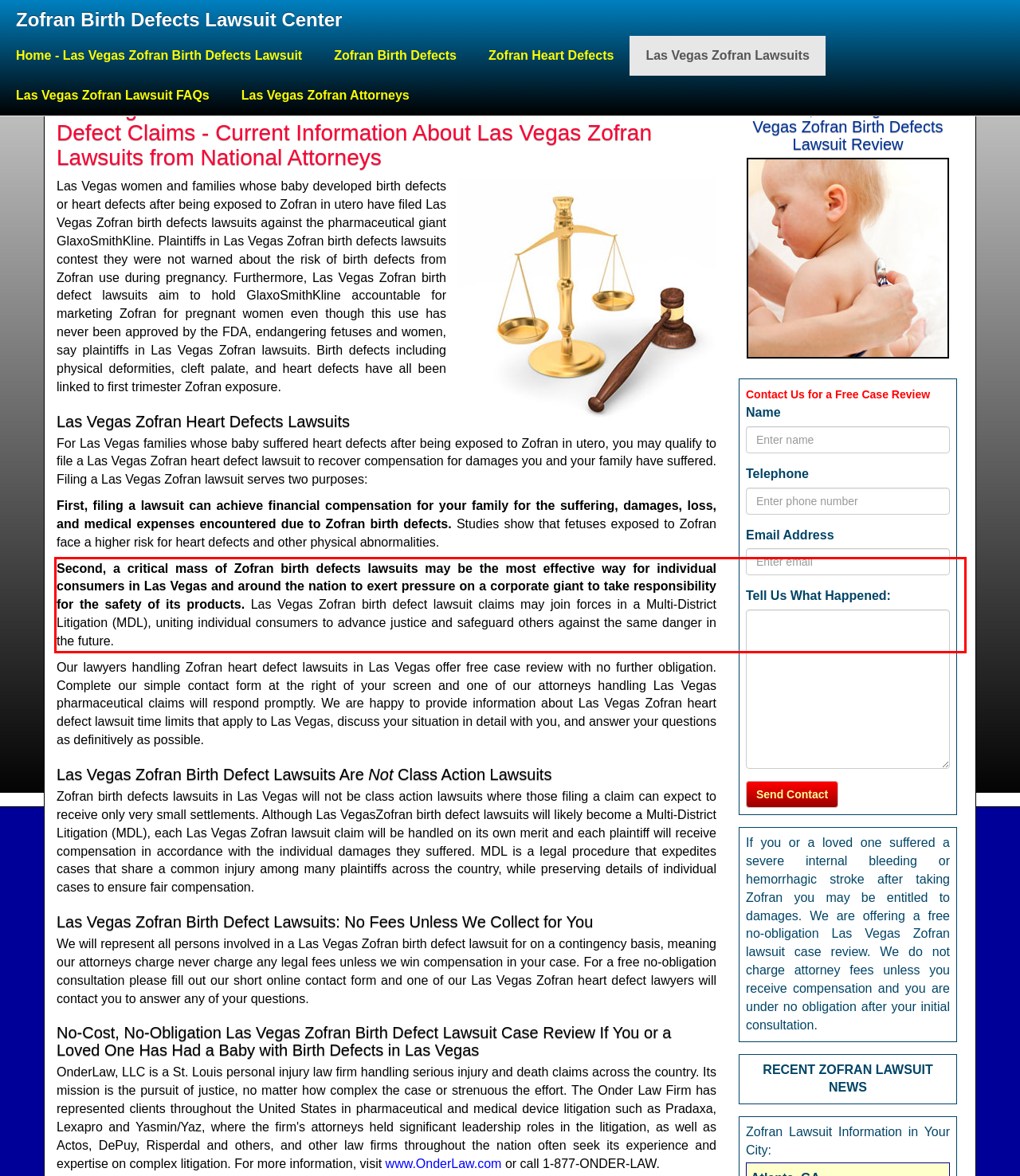Analyze the red bounding box in the provided webpage screenshot and generate the text content contained within.

Second, a critical mass of Zofran birth defects lawsuits may be the most effective way for individual consumers in Las Vegas and around the nation to exert pressure on a corporate giant to take responsibility for the safety of its products. Las Vegas Zofran birth defect lawsuit claims may join forces in a Multi-District Litigation (MDL), uniting individual consumers to advance justice and safeguard others against the same danger in the future.